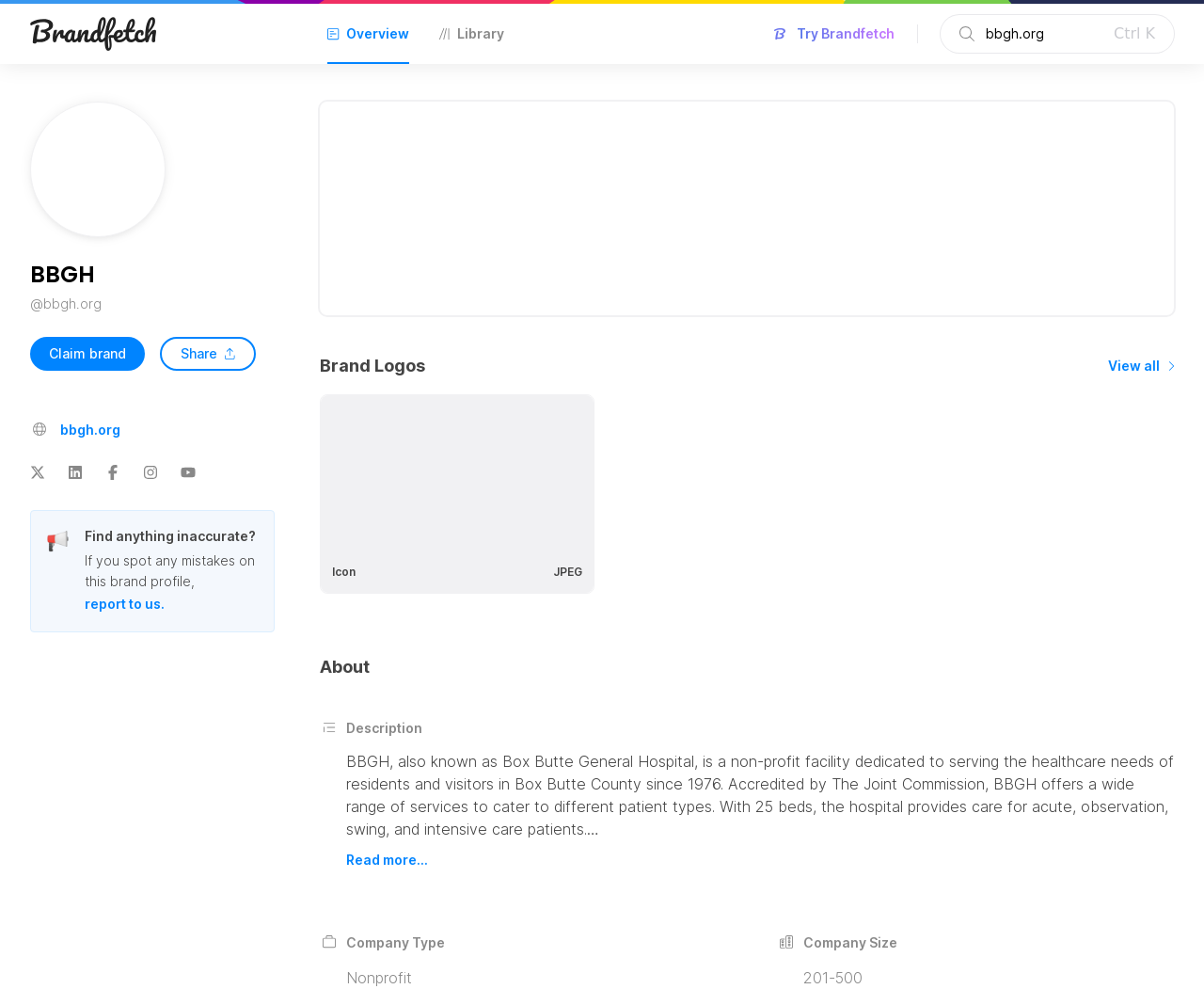Give a one-word or one-phrase response to the question:
What is the name of the hospital?

BBGH